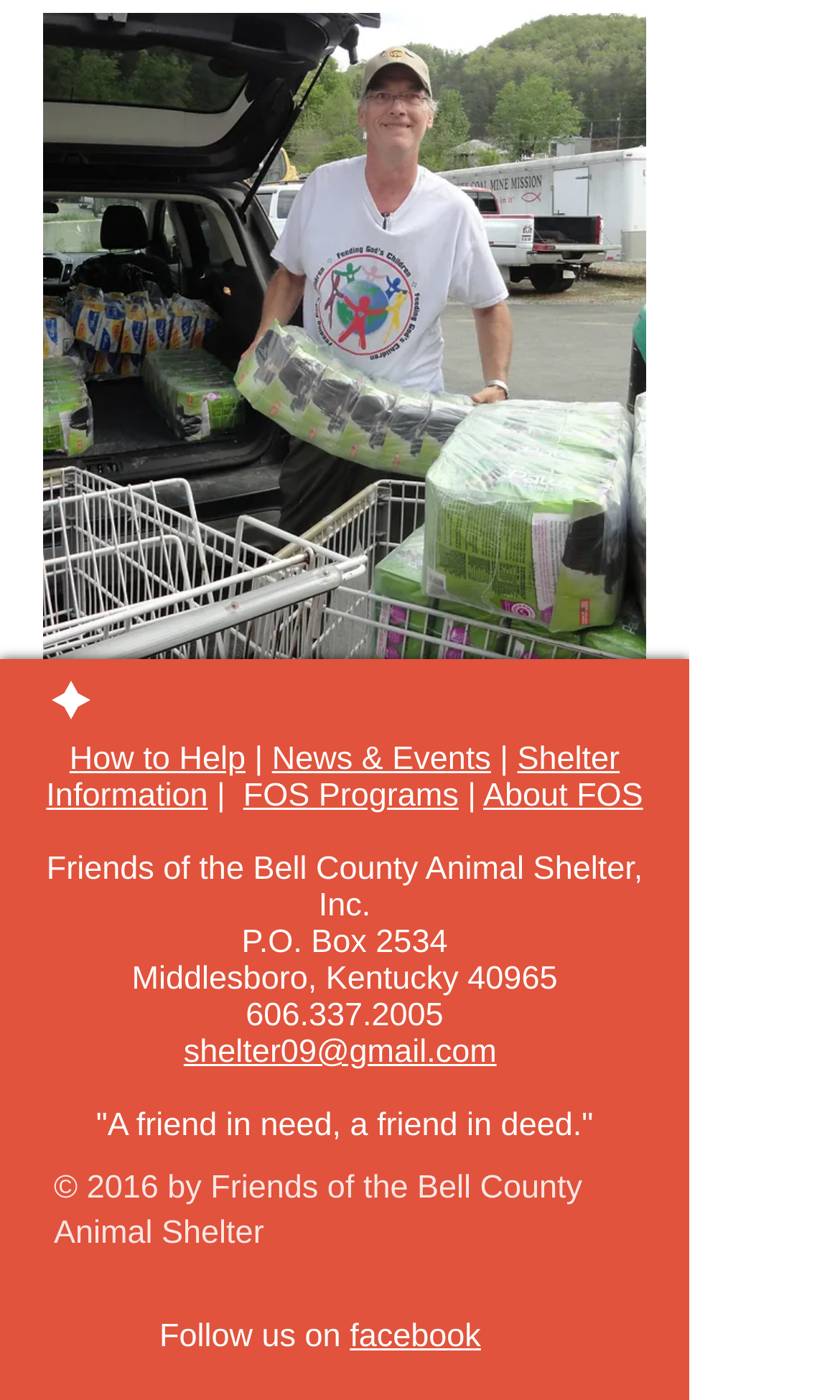Given the content of the image, can you provide a detailed answer to the question?
What is the email address of the organization?

The email address can be found in the link element 'shelter09@gmail.com' located near the bottom of the webpage, below the address.